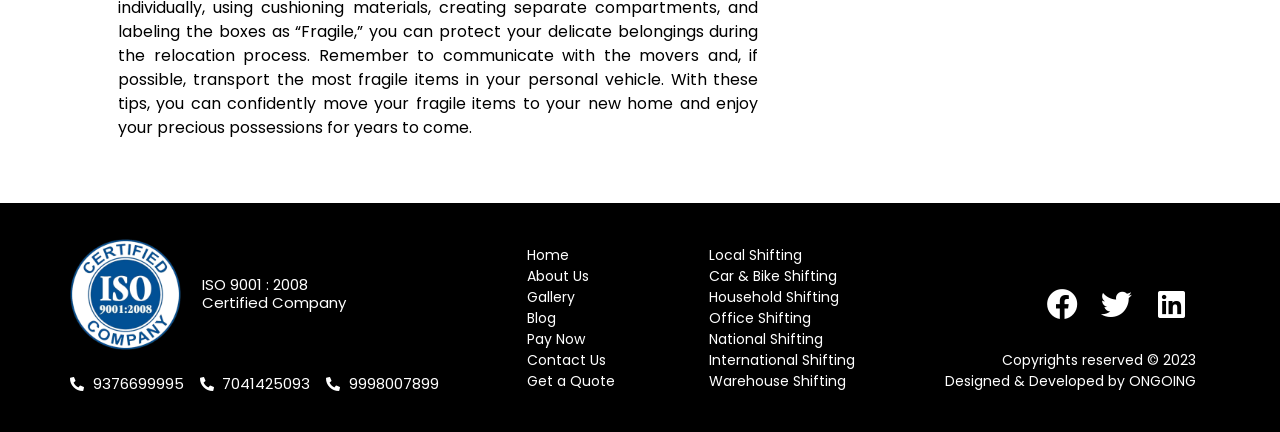Reply to the question with a single word or phrase:
How many phone numbers are listed on the webpage?

3